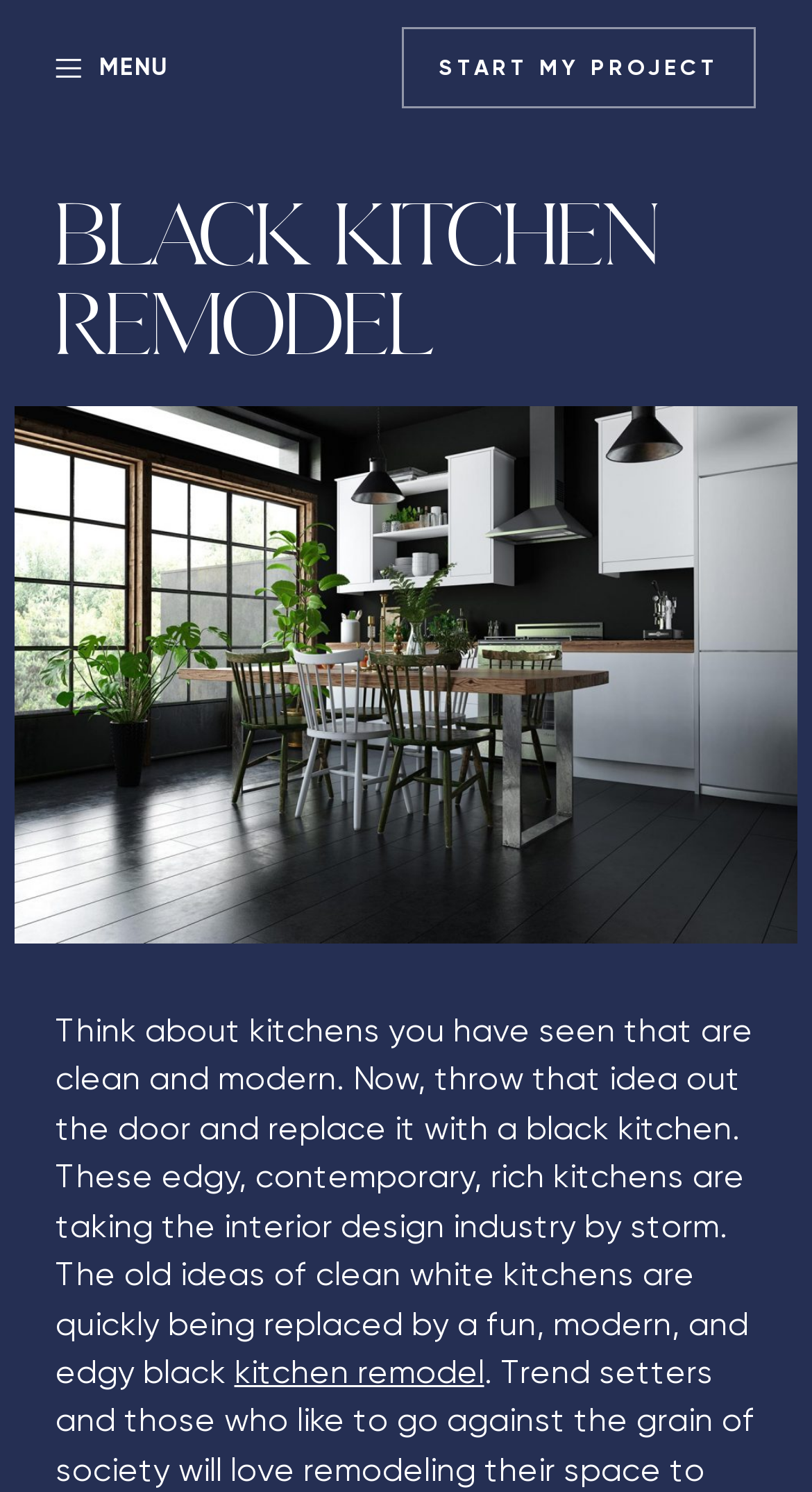Refer to the image and offer a detailed explanation in response to the question: What is the tone of the webpage?

The webpage appears to be informative, providing information about black kitchen remodeling, and also promotional, as it seems to be promoting the services of a kitchen contractor or service provider, with a call-to-action button 'START MY PROJECT'.